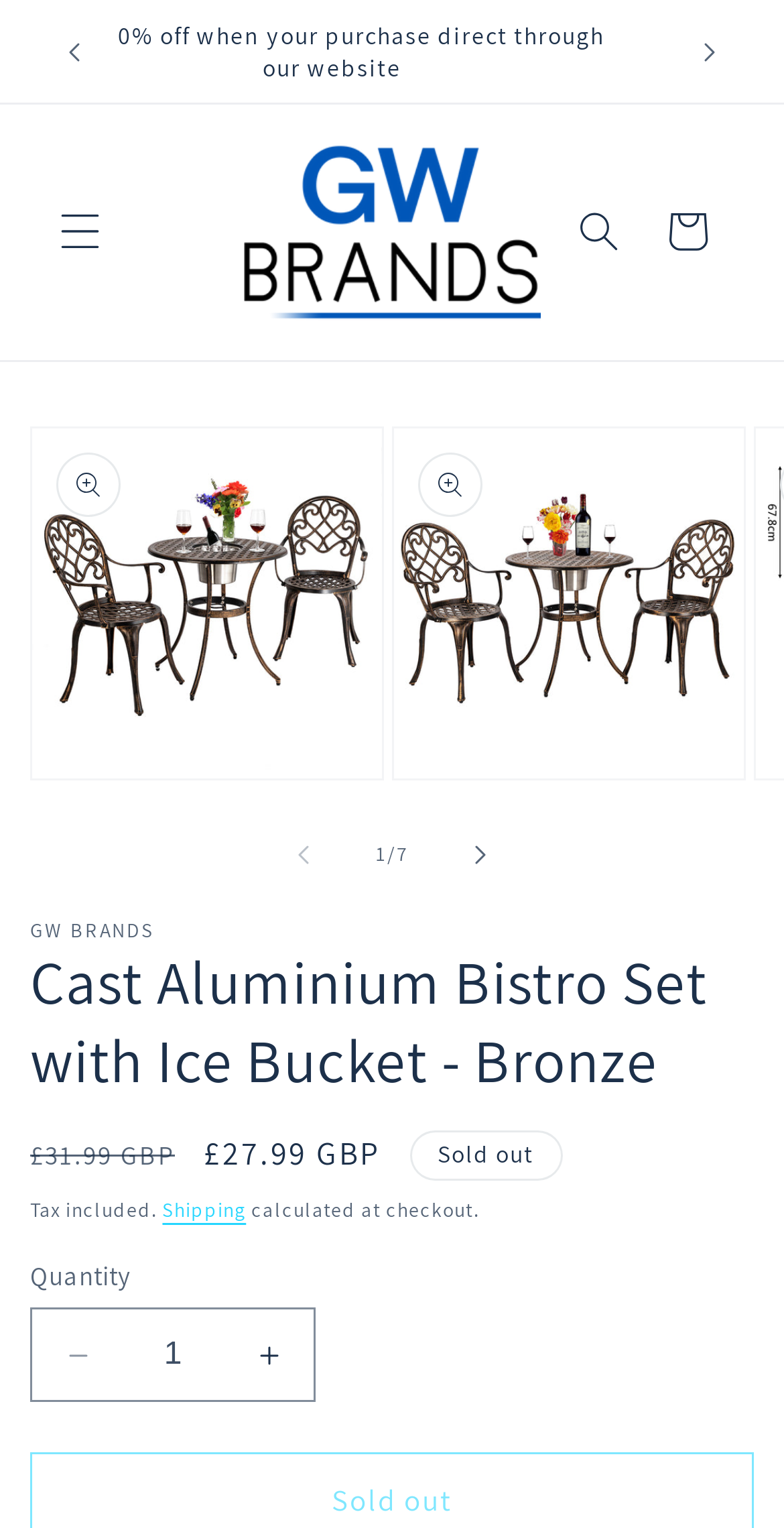Please identify the bounding box coordinates of the element I should click to complete this instruction: 'Search for products'. The coordinates should be given as four float numbers between 0 and 1, like this: [left, top, right, bottom].

[0.708, 0.123, 0.821, 0.181]